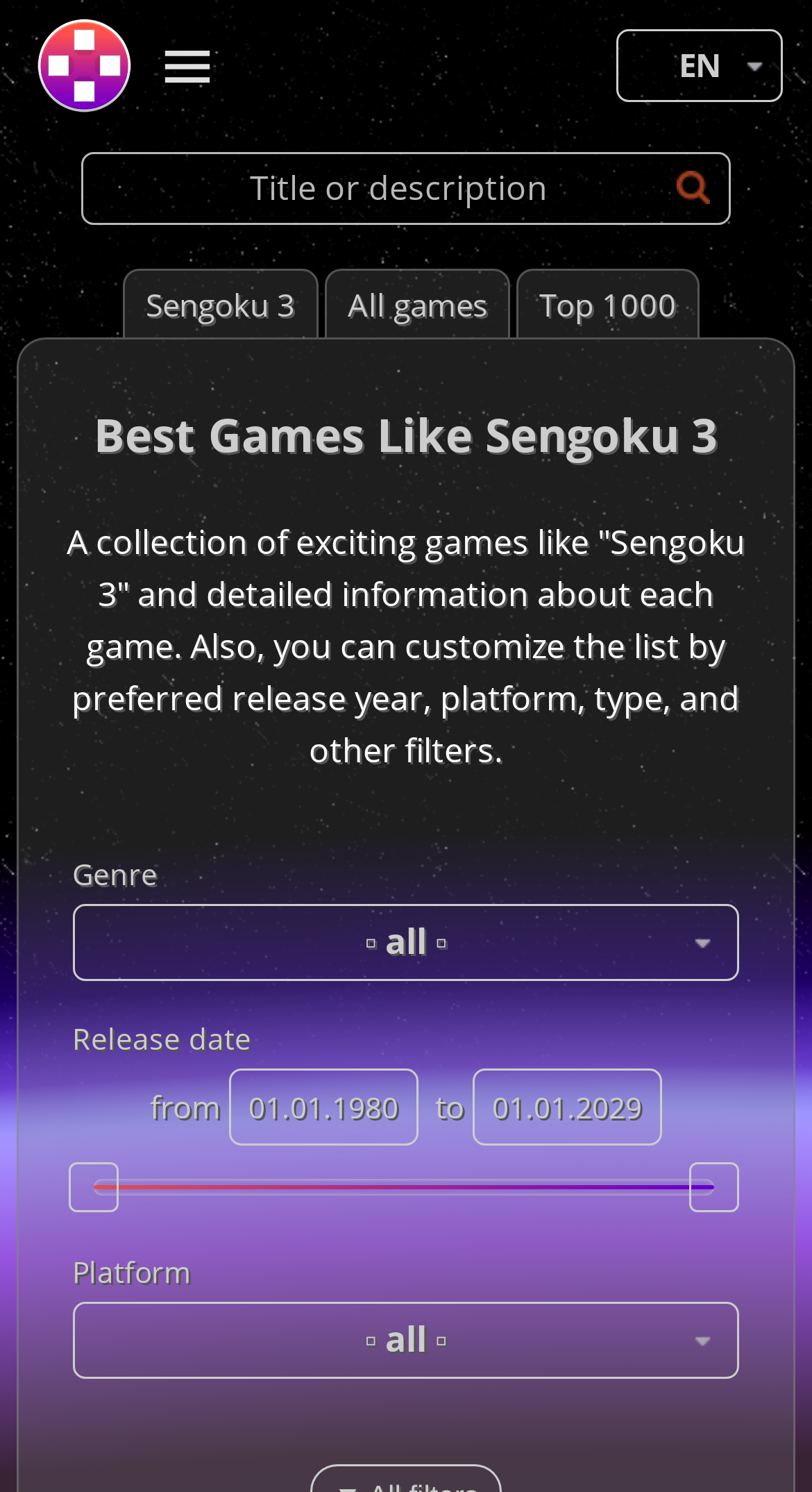Specify the bounding box coordinates of the area that needs to be clicked to achieve the following instruction: "Filter by genre".

[0.089, 0.606, 0.911, 0.658]